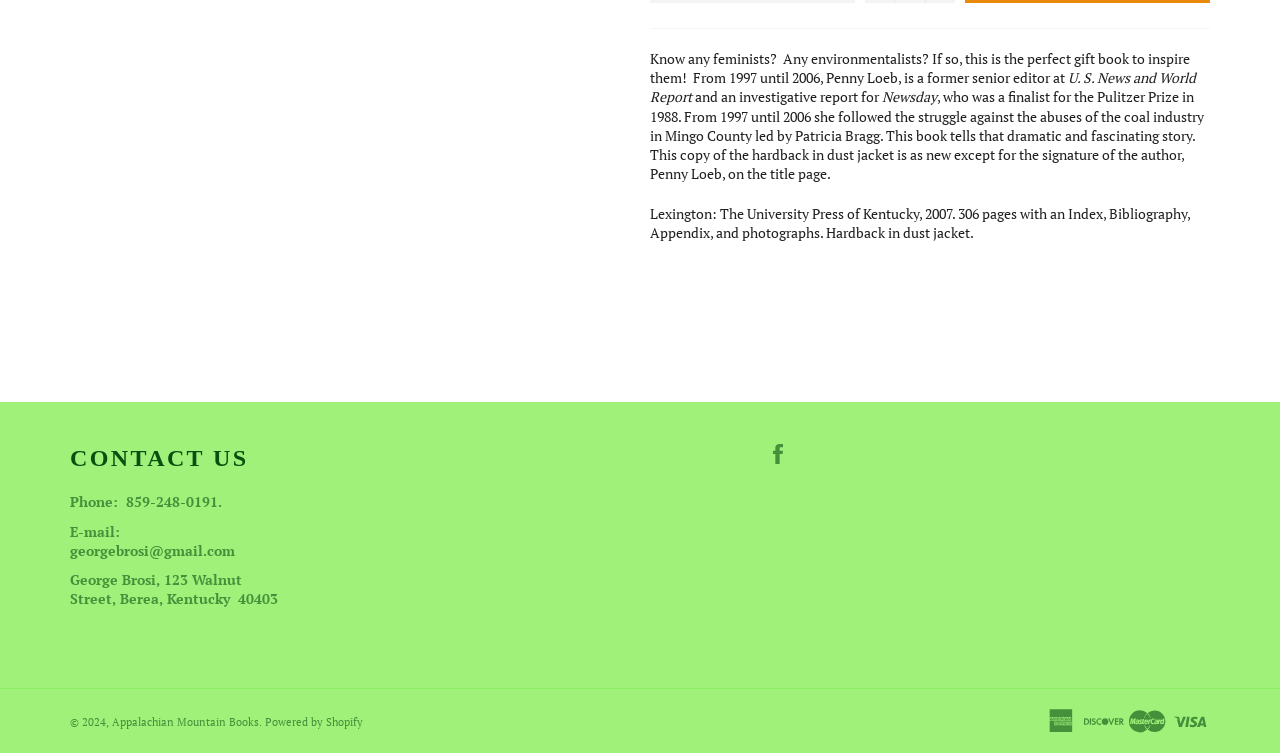Using the provided element description: "Facebook", identify the bounding box coordinates. The coordinates should be four floats between 0 and 1 in the order [left, top, right, bottom].

[0.598, 0.588, 0.625, 0.613]